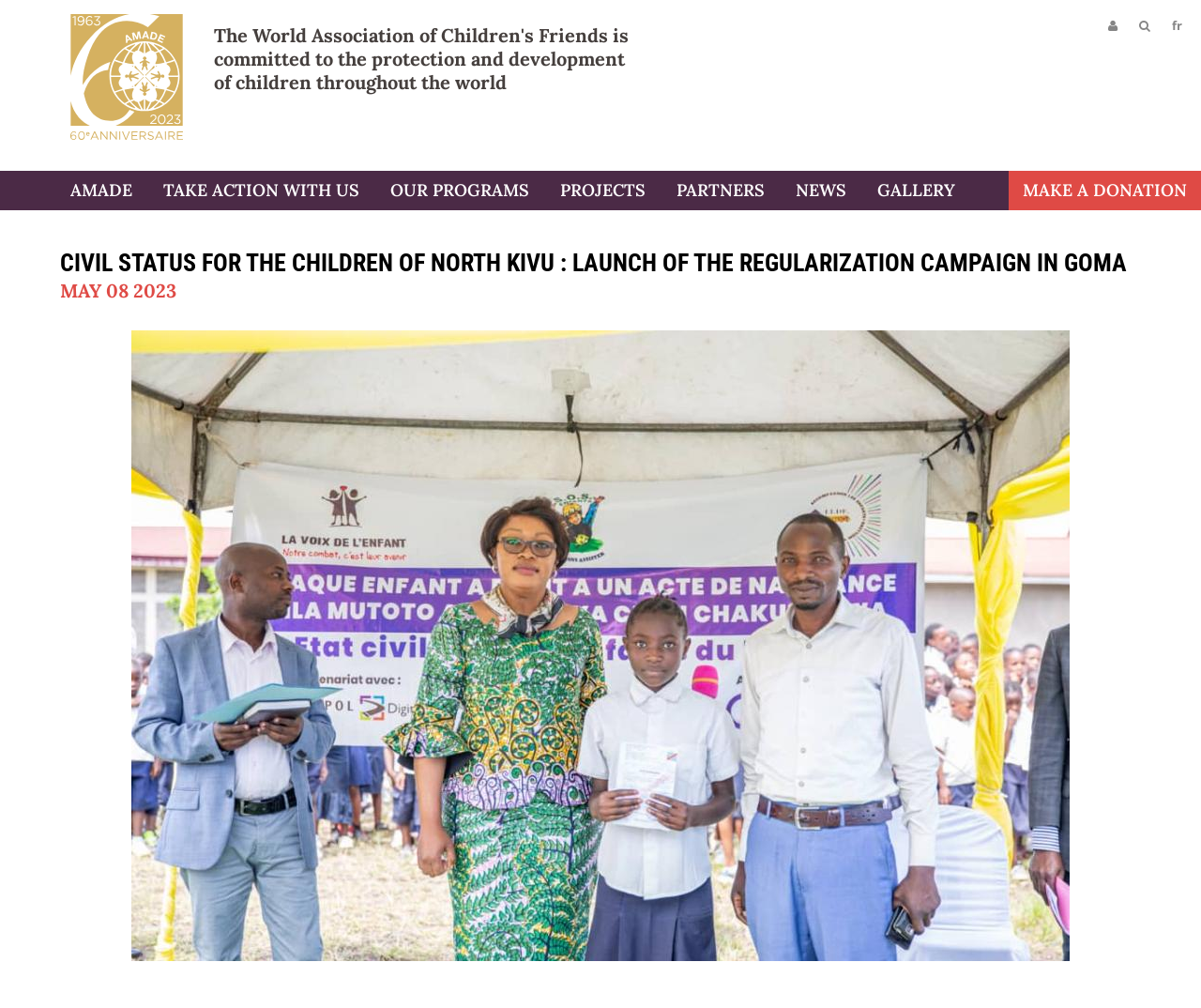Could you specify the bounding box coordinates for the clickable section to complete the following instruction: "Read the message from the president"?

[0.062, 0.209, 0.293, 0.236]